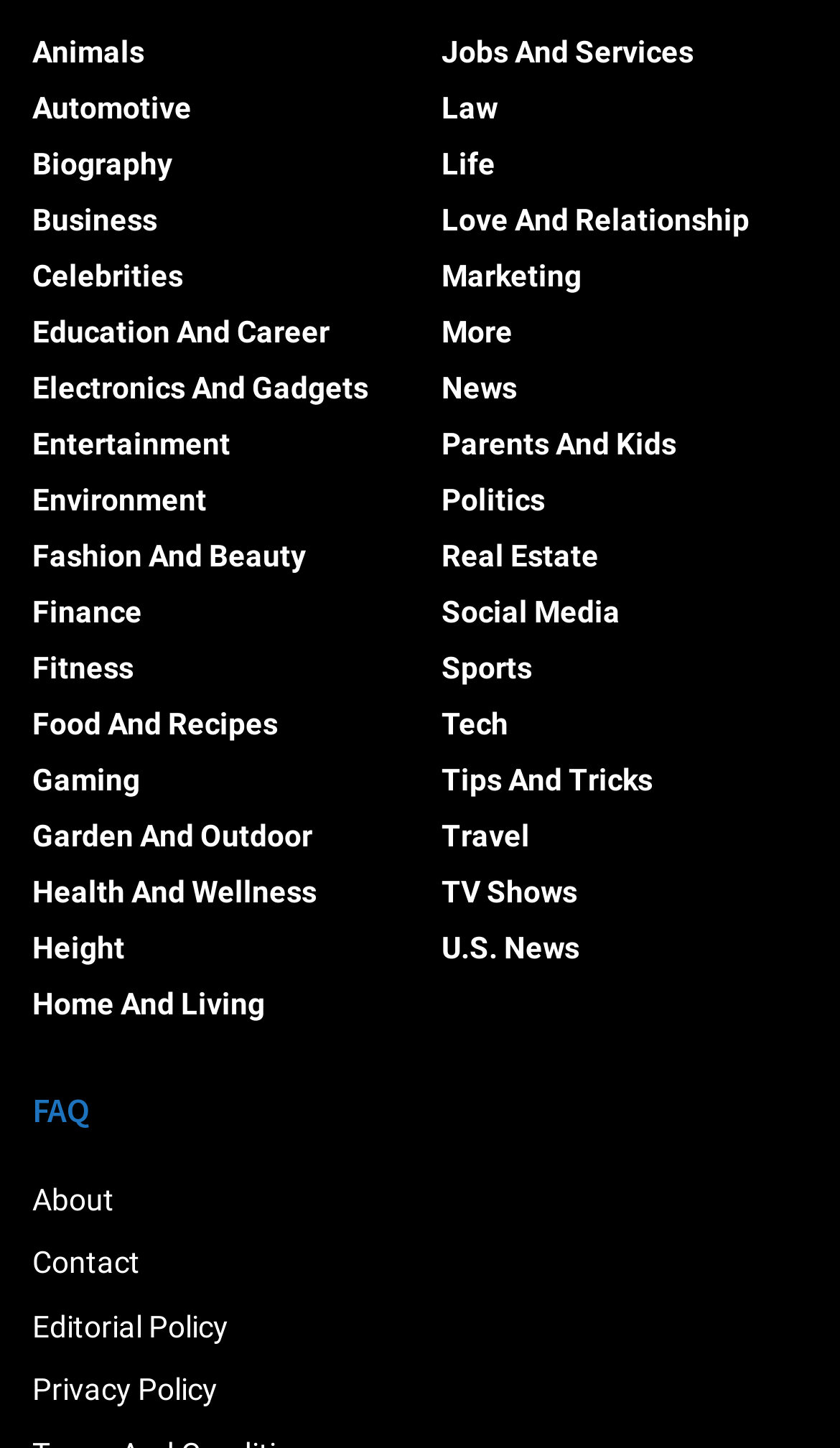Using the description: "Social Media", identify the bounding box of the corresponding UI element in the screenshot.

[0.526, 0.404, 0.738, 0.428]